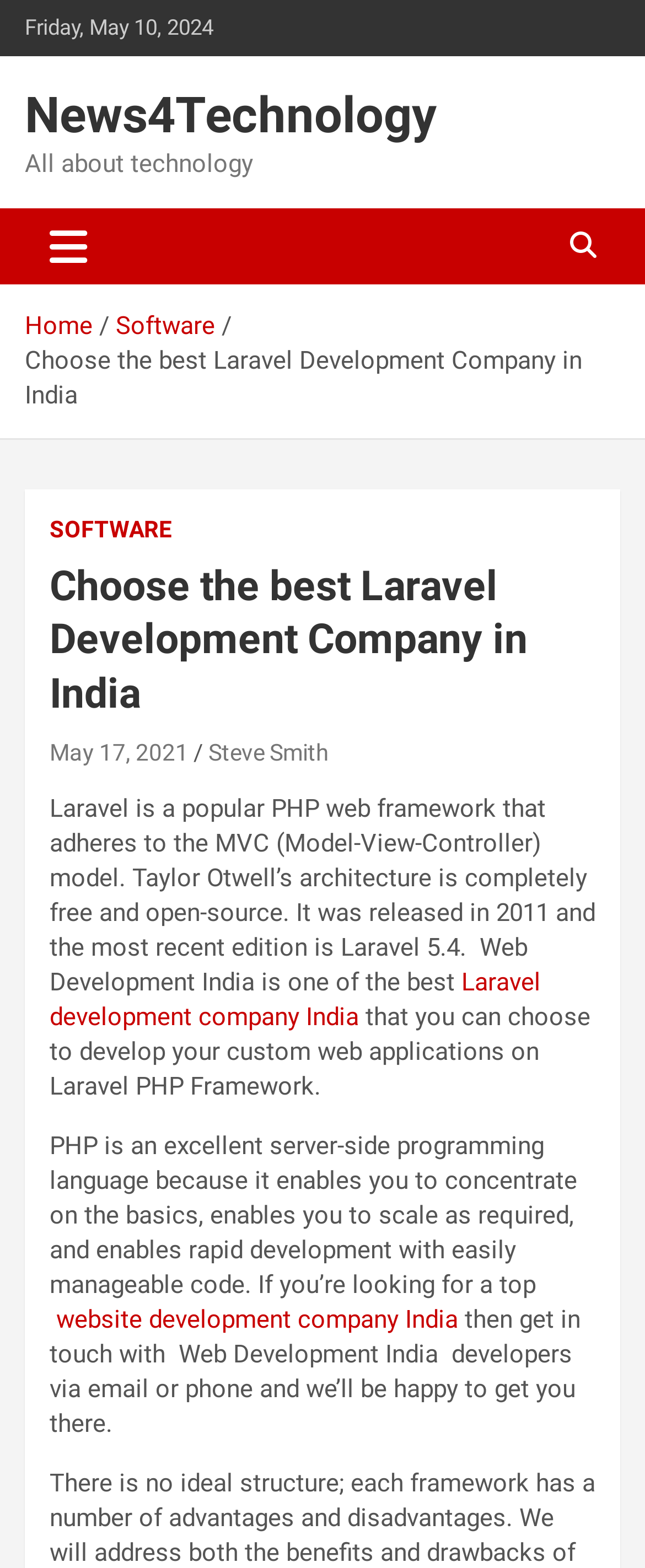Offer a meticulous description of the webpage's structure and content.

The webpage appears to be an article or blog post about choosing the best Laravel development company in India. At the top, there is a date "Friday, May 10, 2024" and a heading "News4Technology" with a link to the website. Below this, there is a tagline "All about technology". 

On the top right, there is a button to toggle navigation. Below this, there is a navigation bar with breadcrumbs, including links to "Home" and "Software". 

The main content of the webpage starts with a heading "Choose the best Laravel Development Company in India" followed by a brief introduction to Laravel, a popular PHP web framework. The text explains the benefits of using Laravel and PHP for web development. 

There are several links throughout the text, including "Laravel development company India" and "website development company India", which likely point to relevant services or companies. The text concludes with an invitation to contact Web Development India for website development needs.